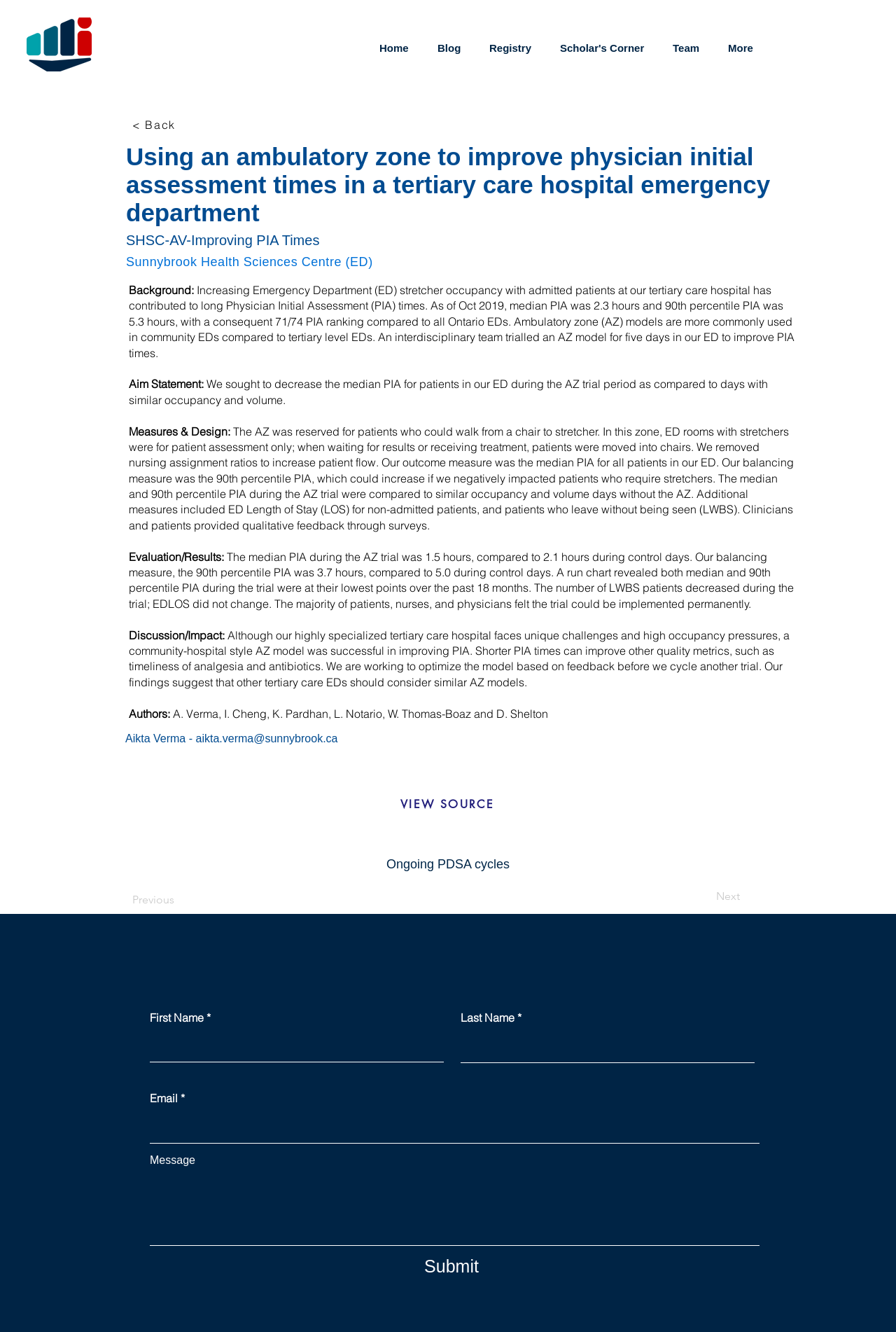Please provide the bounding box coordinates in the format (top-left x, top-left y, bottom-right x, bottom-right y). Remember, all values are floating point numbers between 0 and 1. What is the bounding box coordinate of the region described as: name="email"

[0.167, 0.833, 0.848, 0.859]